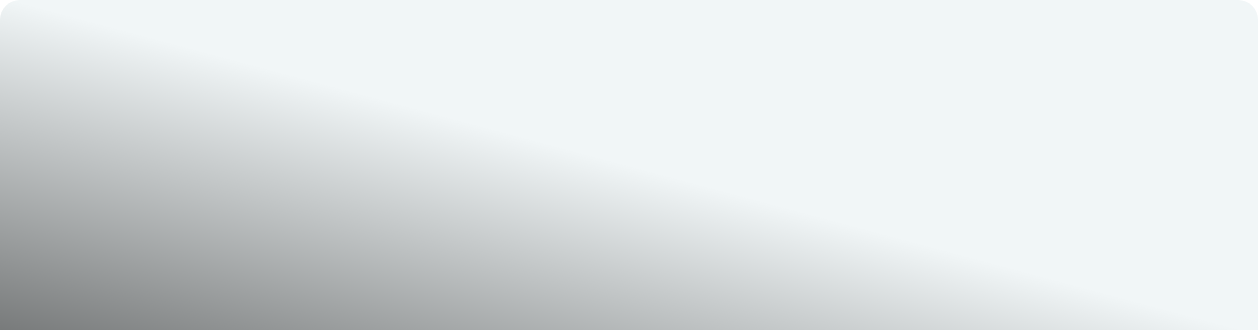What is the purpose of the futon sofa in the living area?
Please answer the question with as much detail and depth as you can.

The caption highlights the futon sofa in the living area as a feature that provides guests with a comfortable space to relax or use as additional sleeping space if needed.